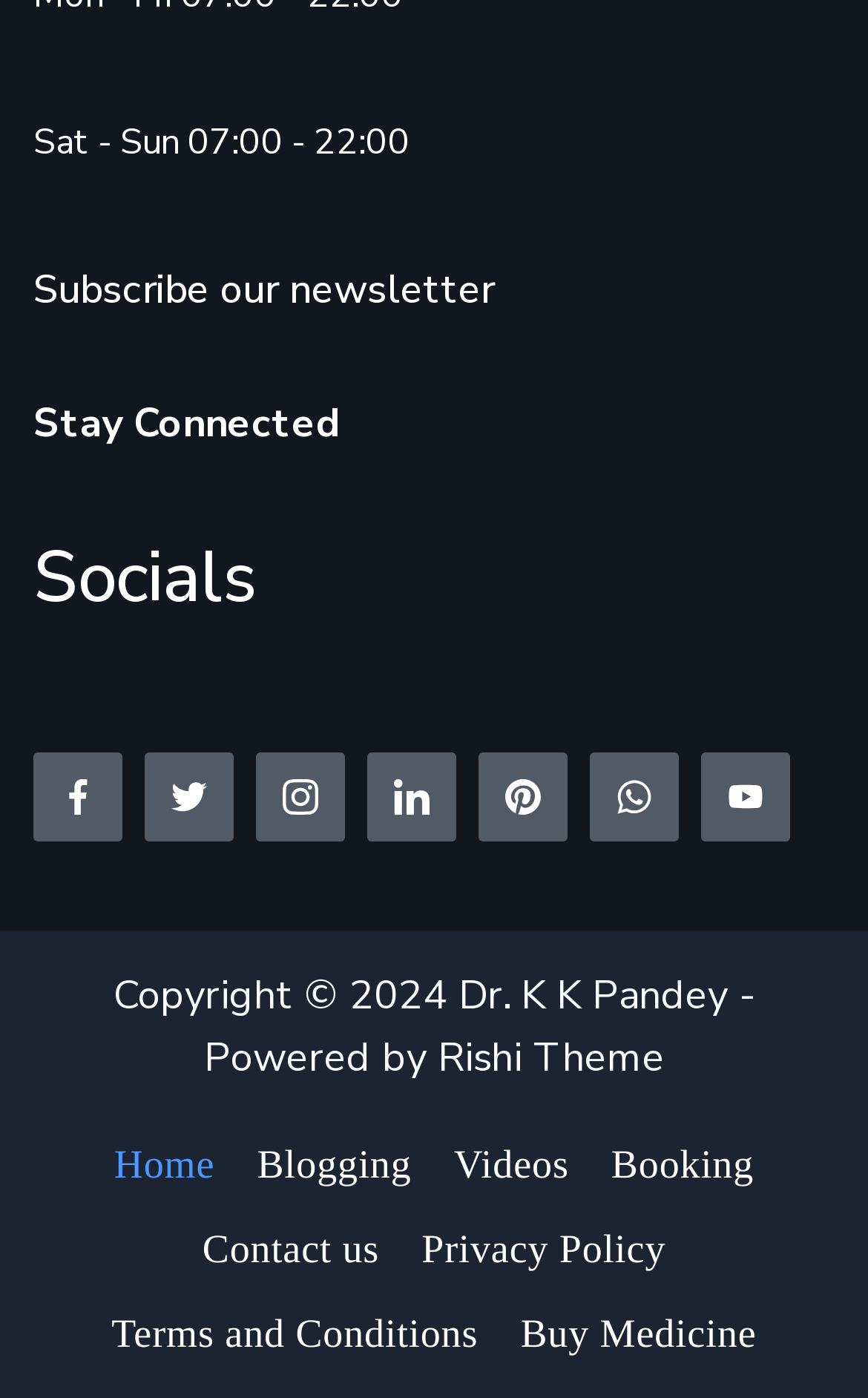What are the office hours? Please answer the question using a single word or phrase based on the image.

Sat - Sun 07:00 - 22:00